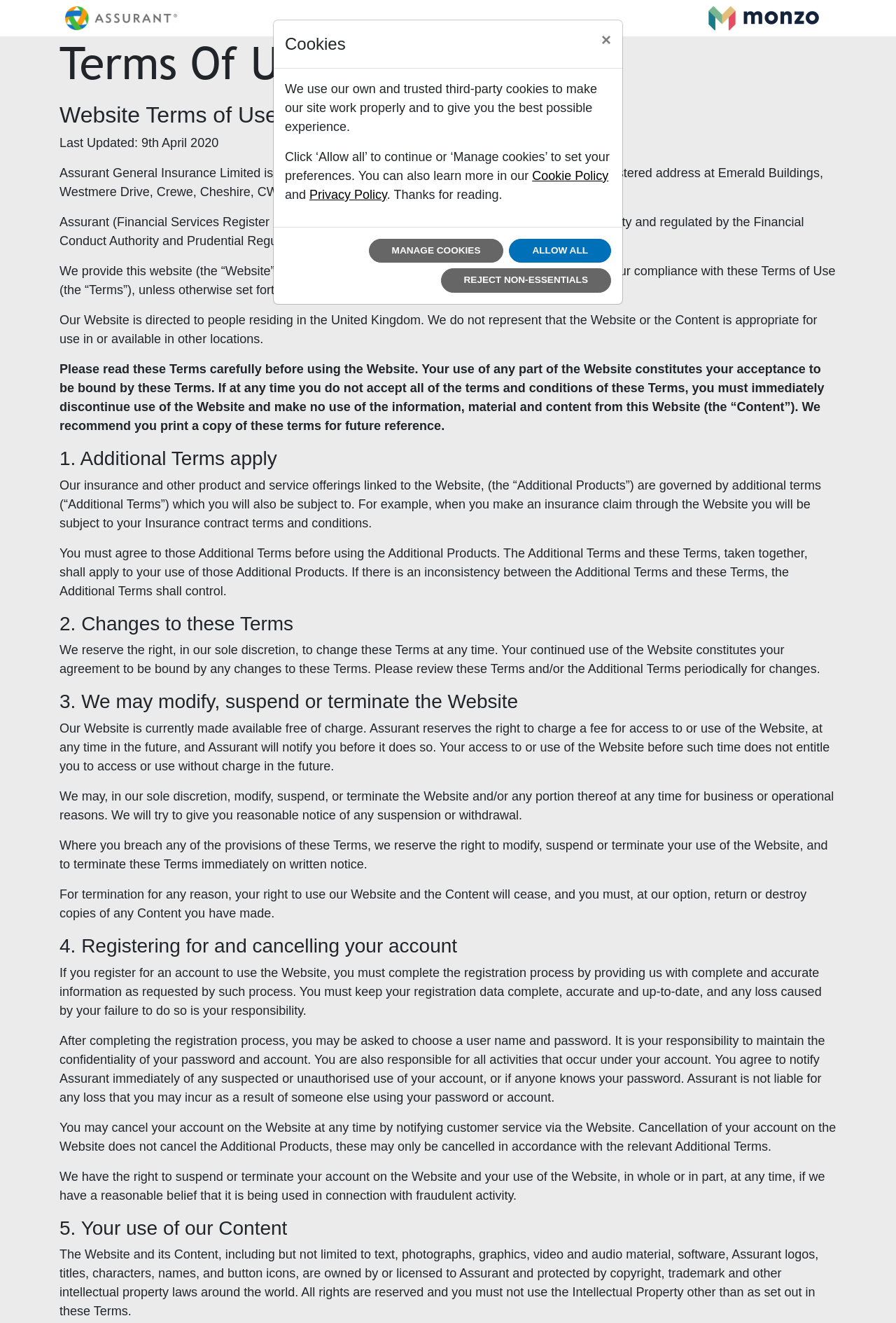Write a detailed summary of the webpage, including text, images, and layout.

The webpage is titled "Monzo Insurance-Portal" and has a simple layout with a focus on presenting terms of use and policy information. At the top, there are two links, one on the left and one on the right, which are not labeled. Below these links, there are several headings and paragraphs of text that outline the terms of use, including "Terms Of Use Policy", "Website Terms of Use", and "Last Updated: 9th April 2020".

The main content of the page is divided into sections, each with a heading and several paragraphs of text. The sections are numbered, starting from "1. Additional Terms apply" and going up to "5. Your use of our Content". Each section provides detailed information on the terms of use, including the use of additional products, changes to the terms, modification or termination of the website, registering and canceling accounts, and the use of content.

There are a total of 5 headings and 24 paragraphs of text on the page, making it a dense and informative page. The text is presented in a clear and readable format, with no images or other multimedia elements.

In the bottom left corner of the page, there is a modal dialog box with a heading "Cookies" and several buttons and links. The dialog box provides information on the use of cookies on the website and allows users to set their preferences or learn more about the cookie policy.